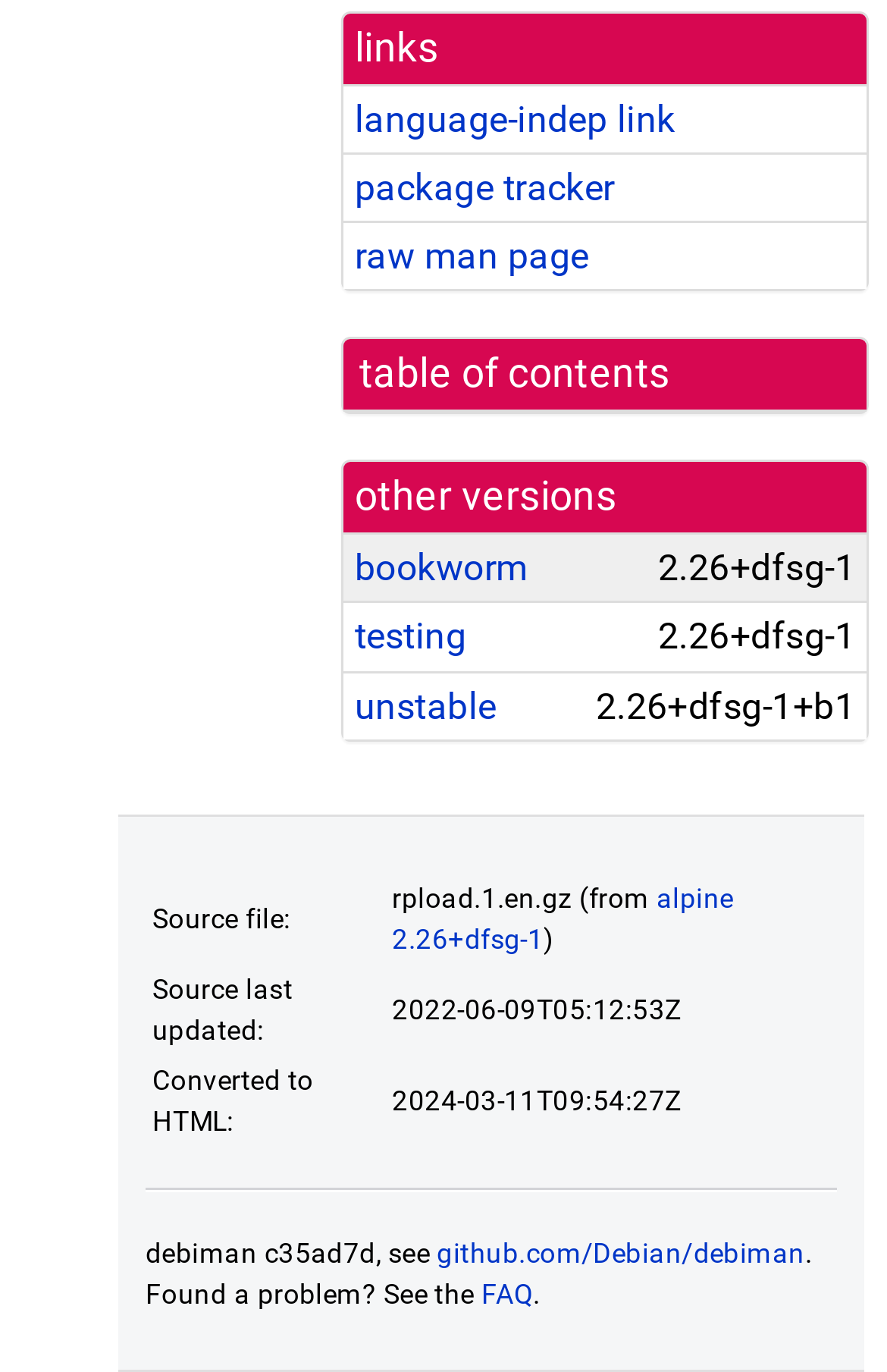Calculate the bounding box coordinates for the UI element based on the following description: "language-indep link". Ensure the coordinates are four float numbers between 0 and 1, i.e., [left, top, right, bottom].

[0.4, 0.071, 0.761, 0.102]